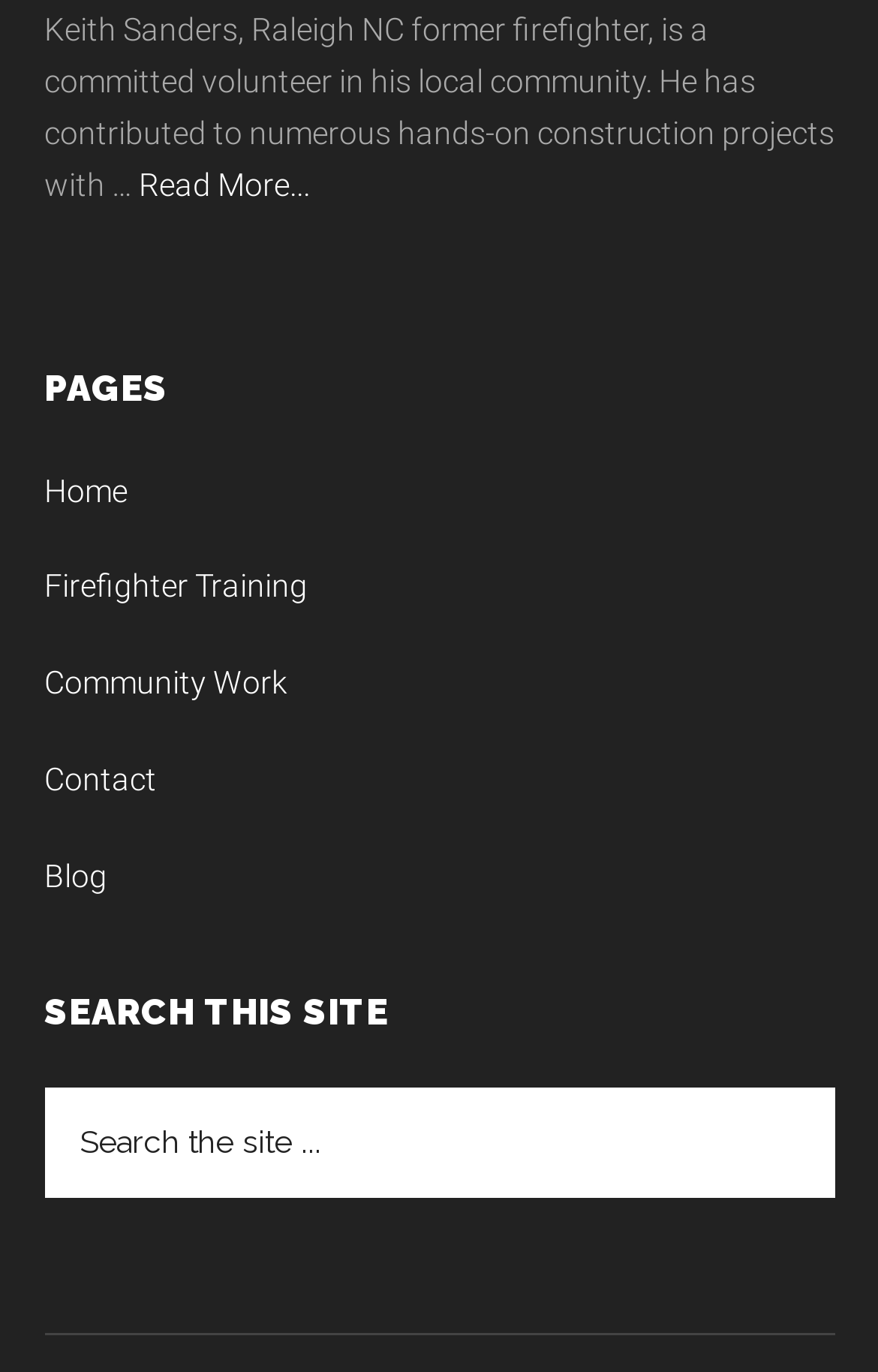Where is the search button located?
Please use the image to provide a one-word or short phrase answer.

Right side